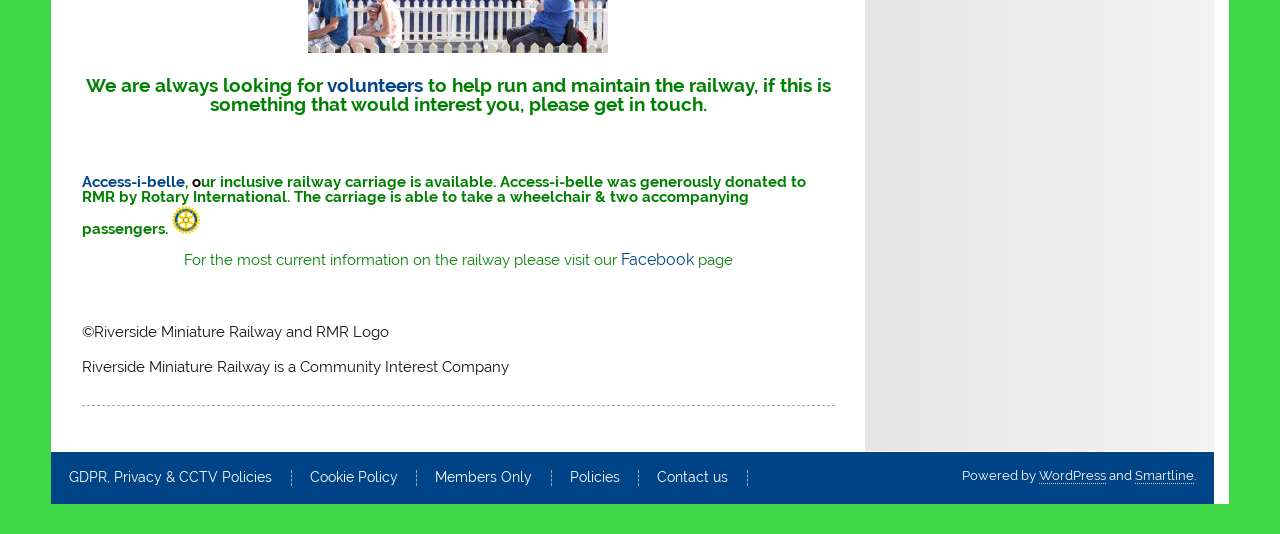Locate the bounding box coordinates of the clickable area needed to fulfill the instruction: "visit WordPress".

[0.811, 0.877, 0.864, 0.907]